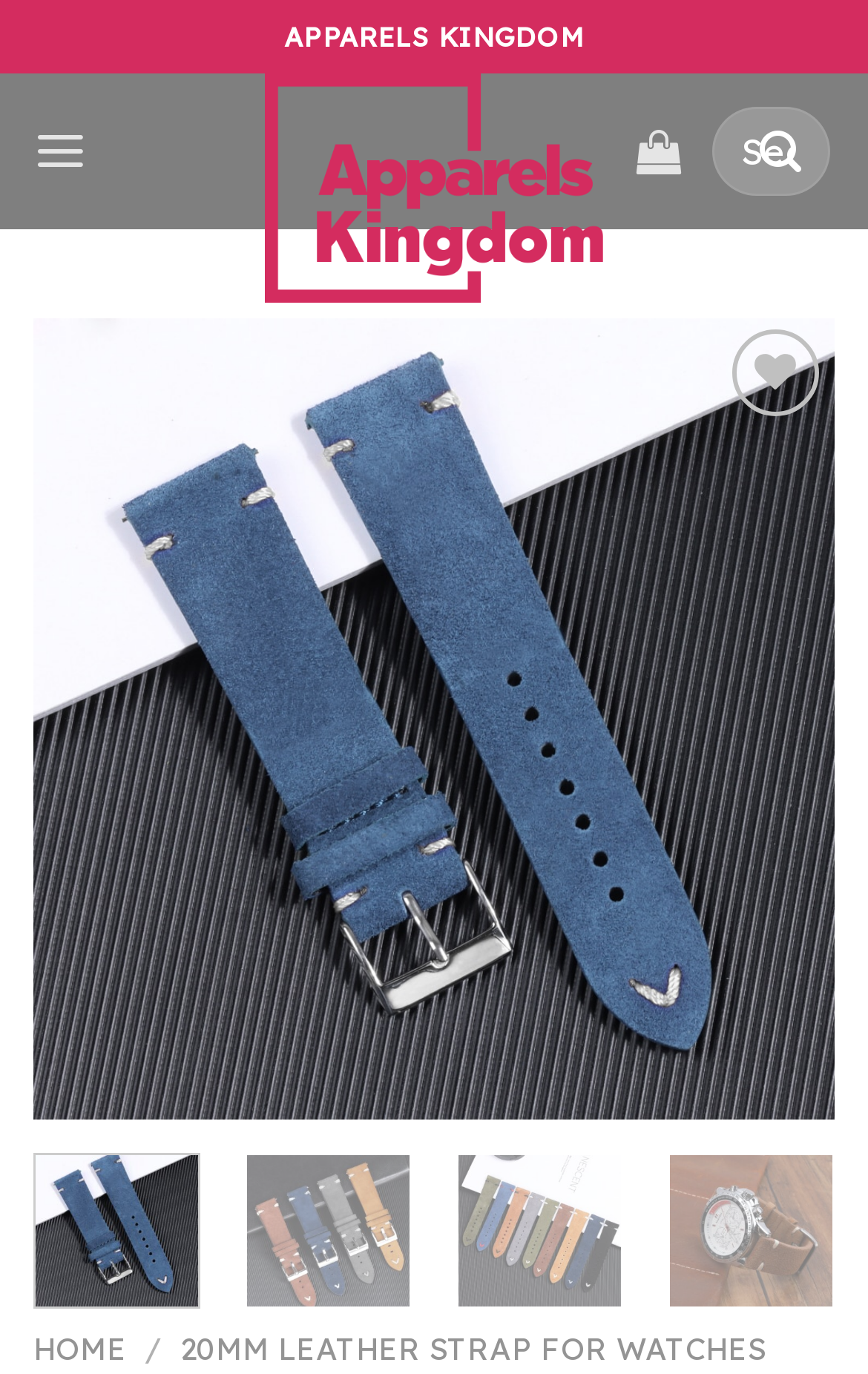Please specify the bounding box coordinates in the format (top-left x, top-left y, bottom-right x, bottom-right y), with values ranging from 0 to 1. Identify the bounding box for the UI component described as follows: title="Cart"

[0.733, 0.074, 0.785, 0.146]